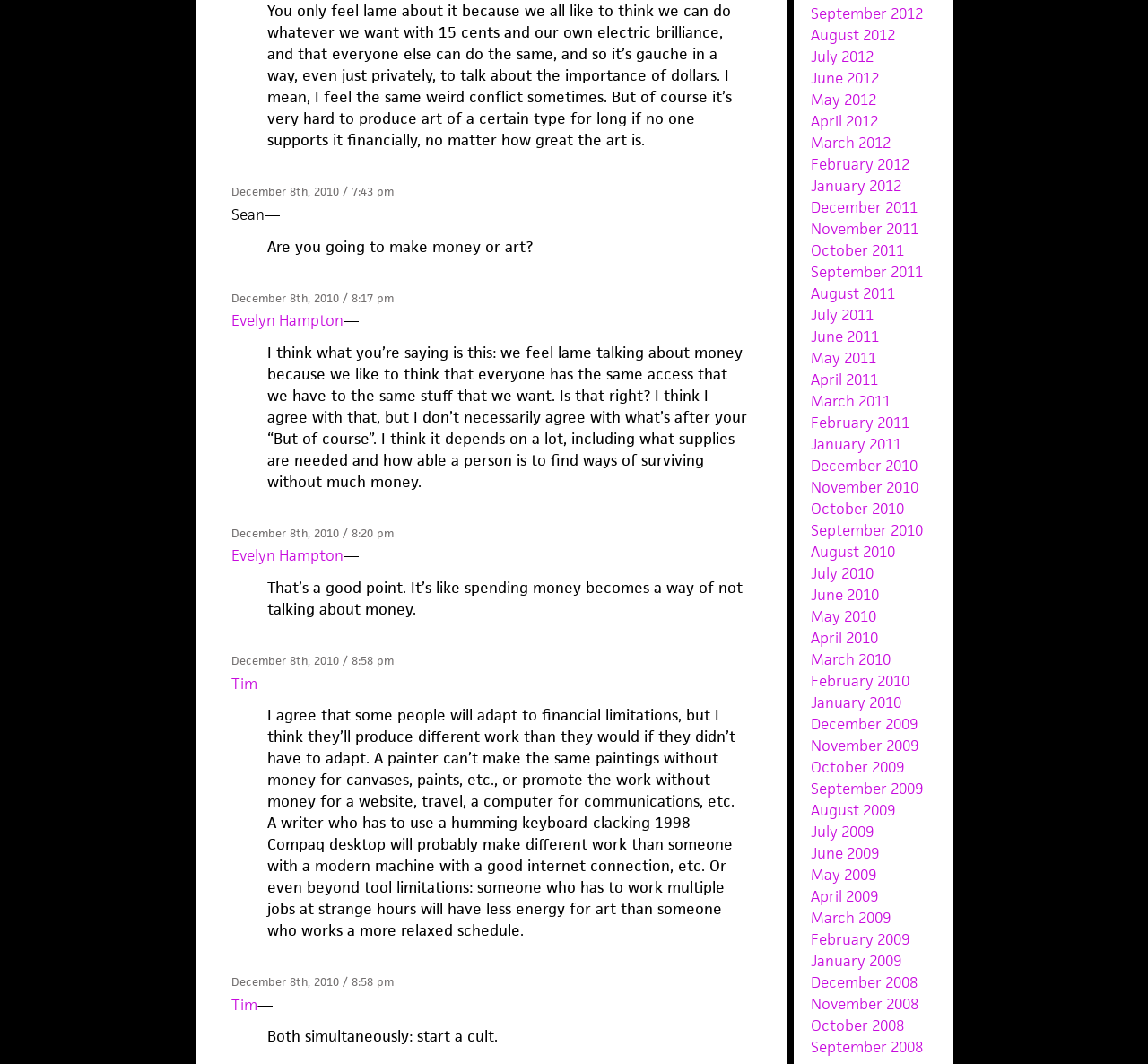Determine the bounding box of the UI component based on this description: "July 2010". The bounding box coordinates should be four float values between 0 and 1, i.e., [left, top, right, bottom].

[0.706, 0.529, 0.761, 0.548]